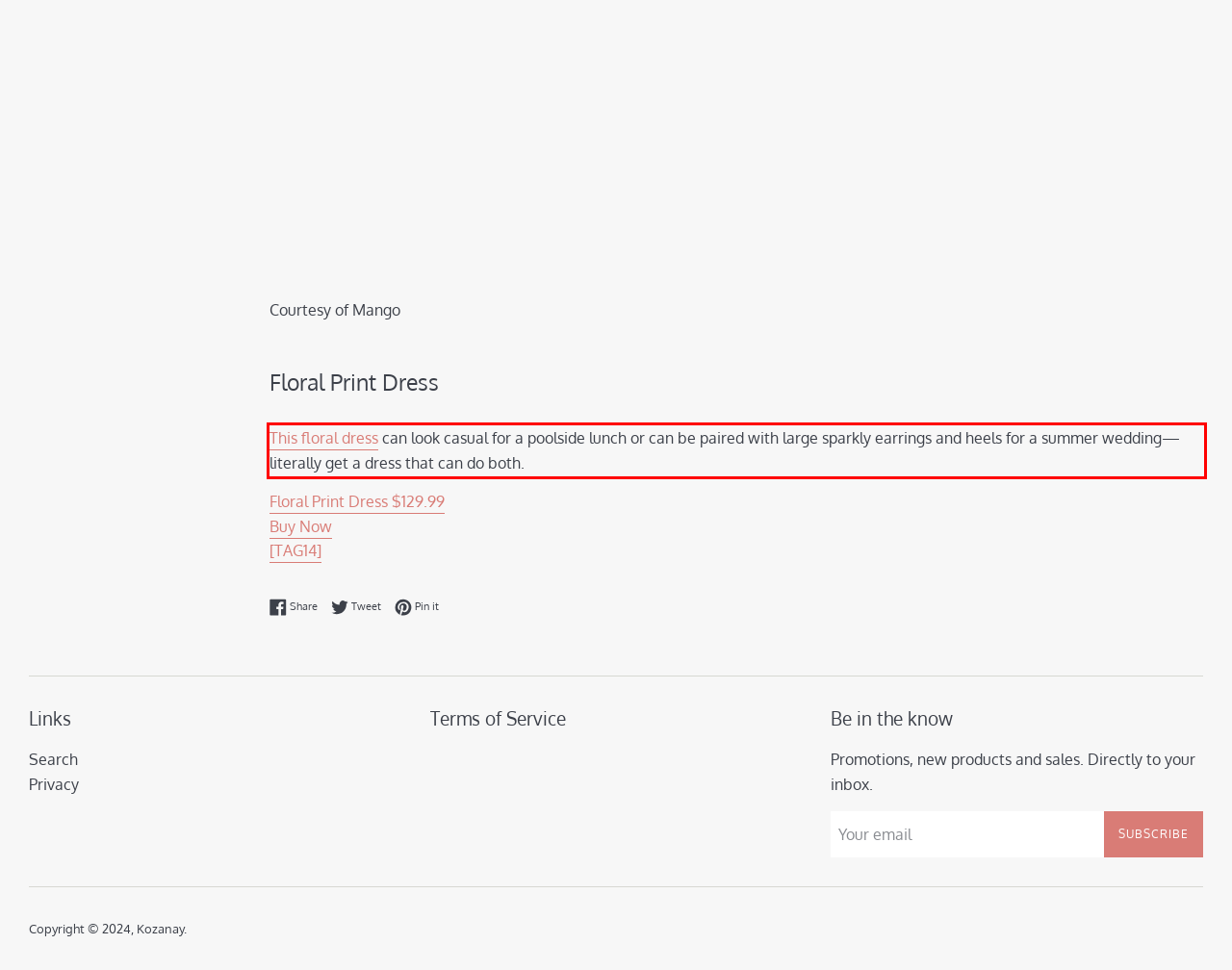Given a screenshot of a webpage, locate the red bounding box and extract the text it encloses.

This floral dress can look casual for a poolside lunch or can be paired with large sparkly earrings and heels for a summer wedding—literally get a dress that can do both.